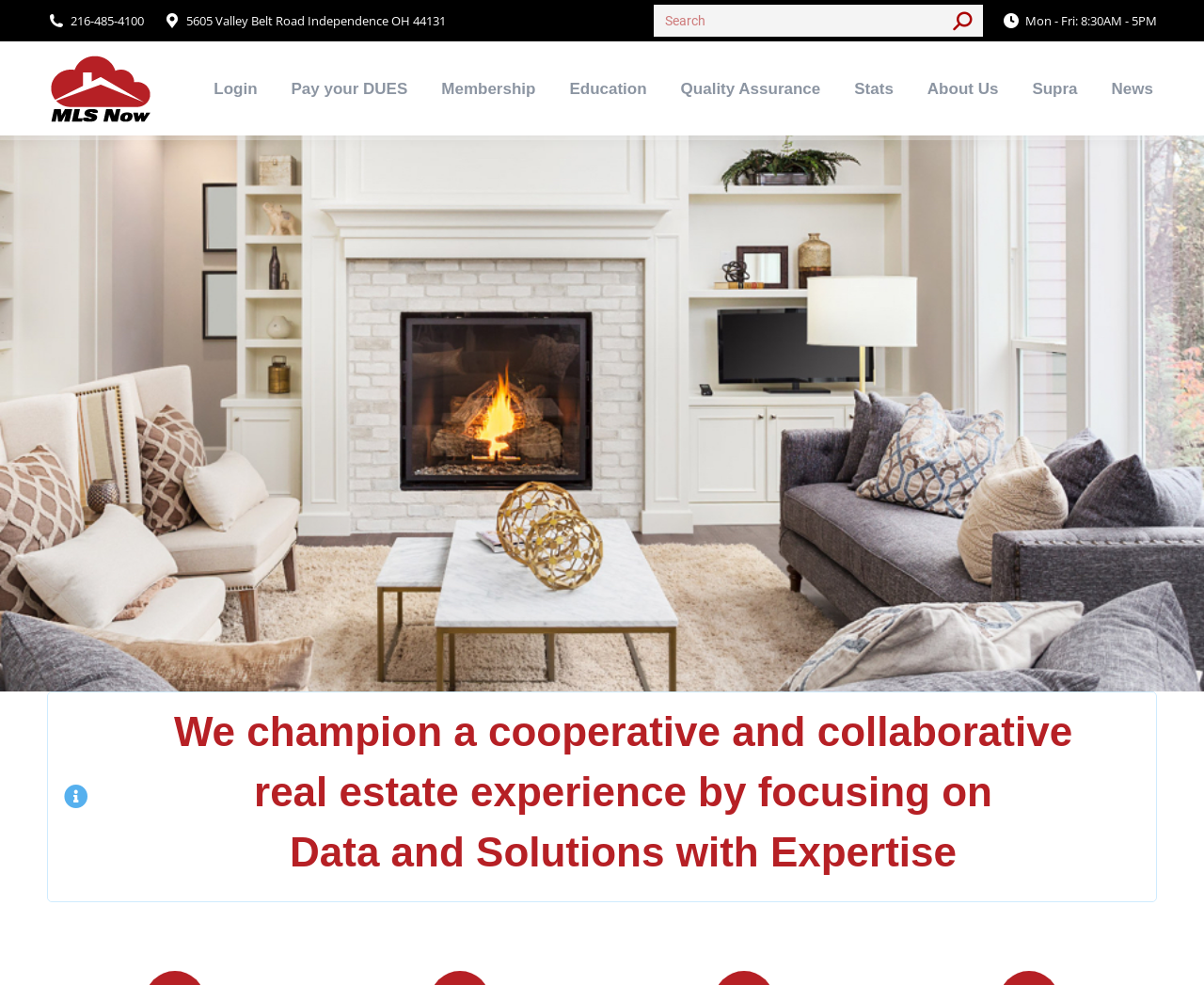Given the description of a UI element: "Supra", identify the bounding box coordinates of the matching element in the webpage screenshot.

[0.854, 0.059, 0.898, 0.12]